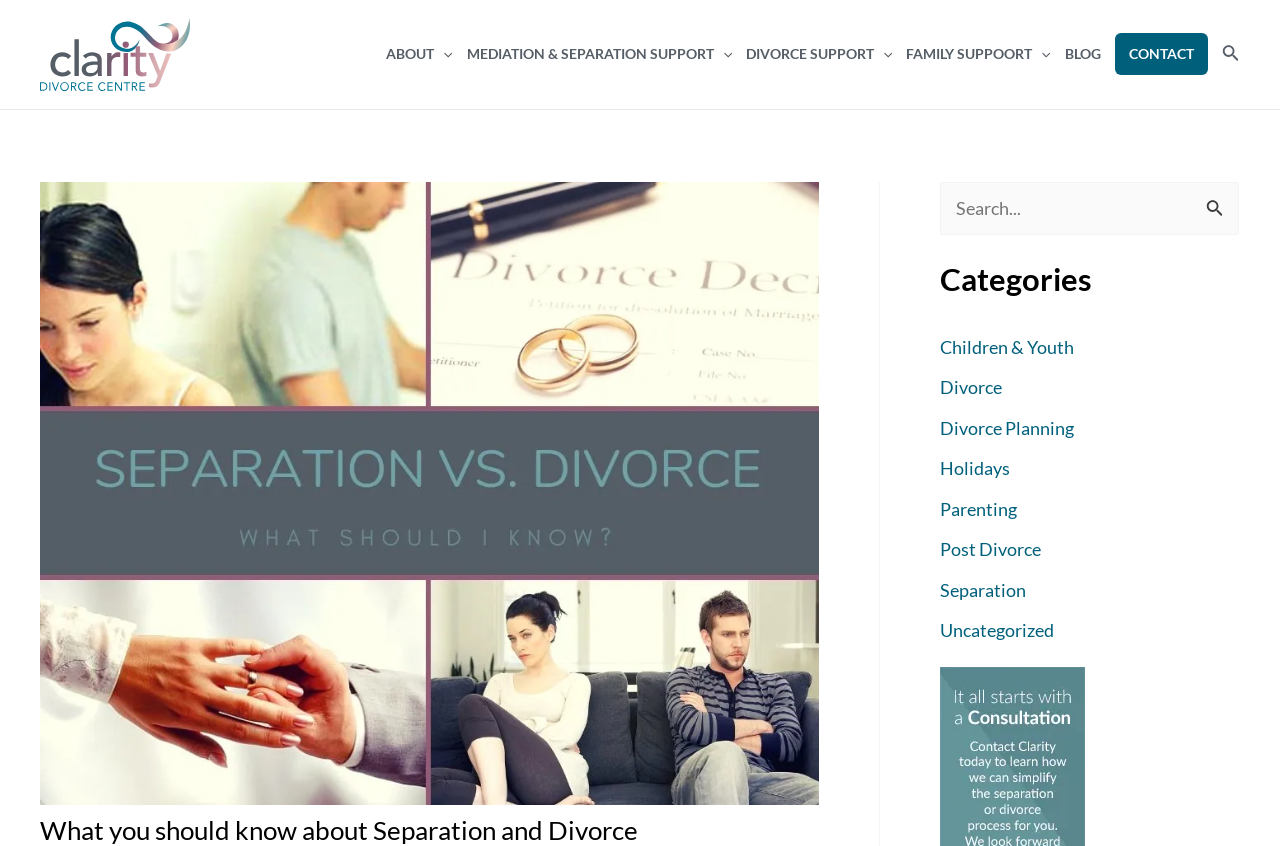Specify the bounding box coordinates of the region I need to click to perform the following instruction: "Click on the Separation category". The coordinates must be four float numbers in the range of 0 to 1, i.e., [left, top, right, bottom].

[0.734, 0.684, 0.802, 0.71]